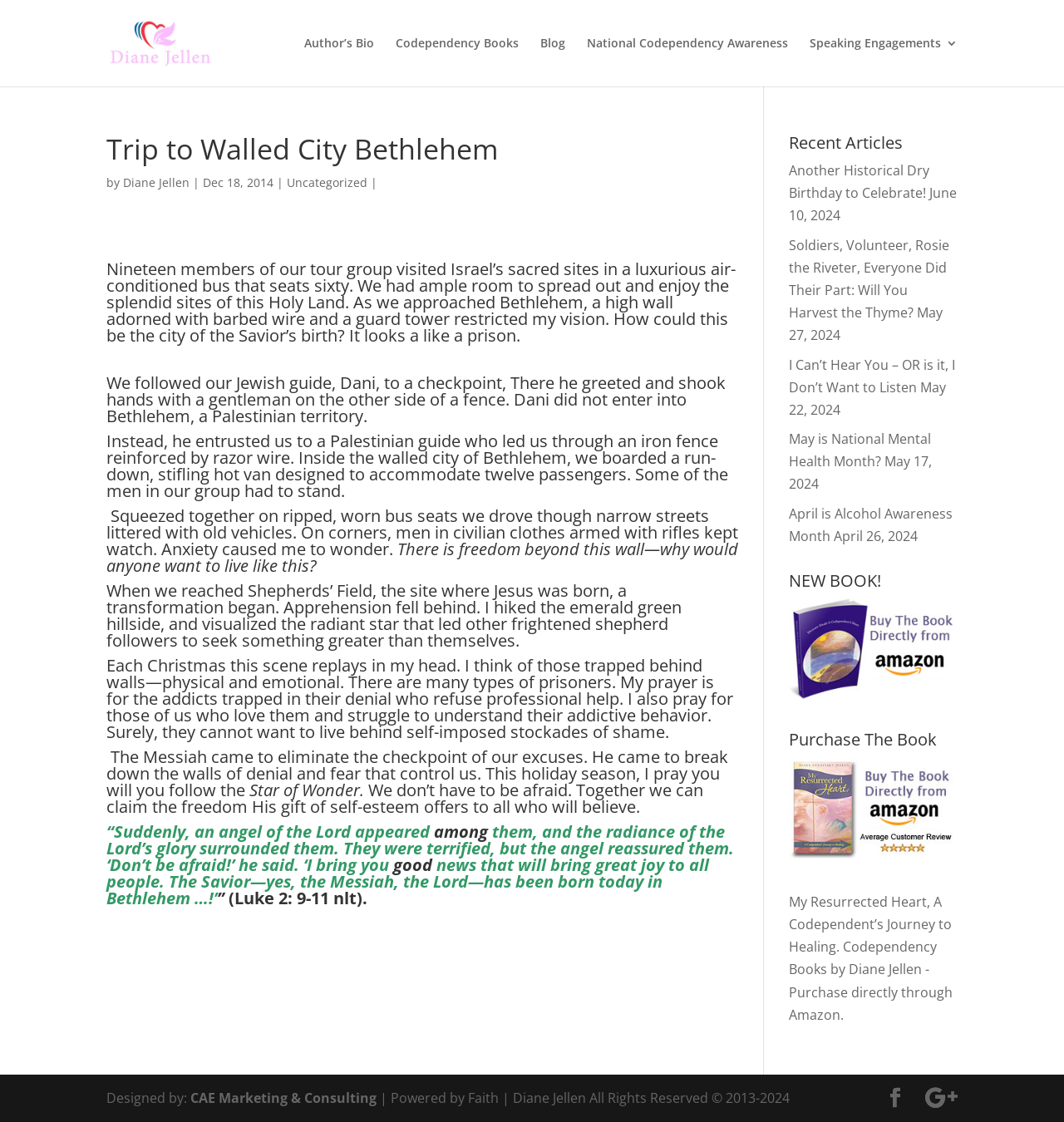Determine the bounding box coordinates of the target area to click to execute the following instruction: "Search for something."

[0.1, 0.0, 0.9, 0.001]